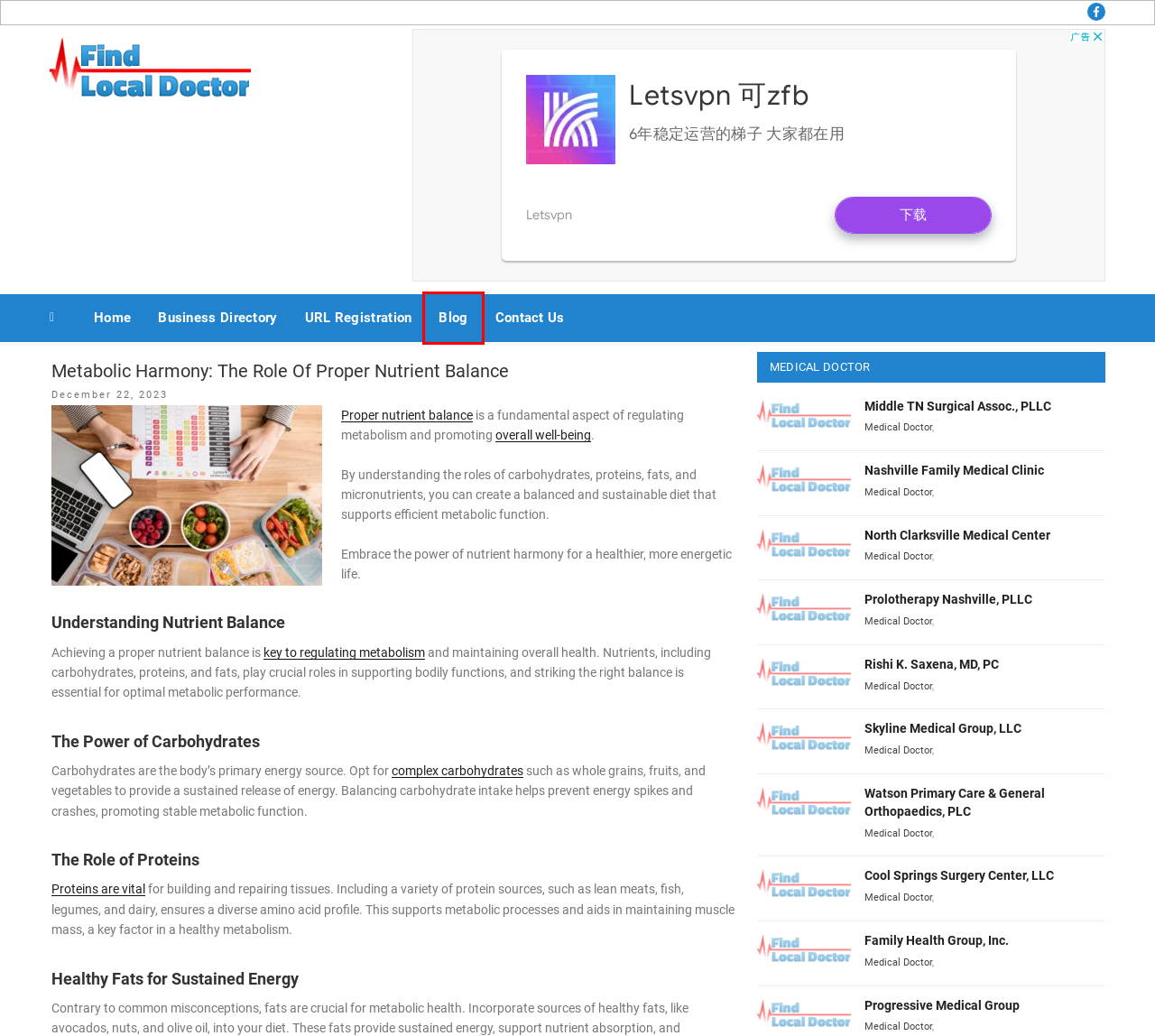You have a screenshot of a webpage with a red bounding box around an element. Choose the best matching webpage description that would appear after clicking the highlighted element. Here are the candidates:
A. Contact Us - Find a Local Doctor
B. Balancing Carbs With Proteins And Fats Is Important For Health
C. Maintaining A Balanced Diet Is Key To Overall Well-being
D. Inborn Errors Of Metabolism
E. Business Directory - Find a Local Doctor
F. Blog - Find a Local Doctor
G. URL Registration - Find a Local Doctor
H. Carbohydrates Needs During Pregnancy: What You Need To Know

F